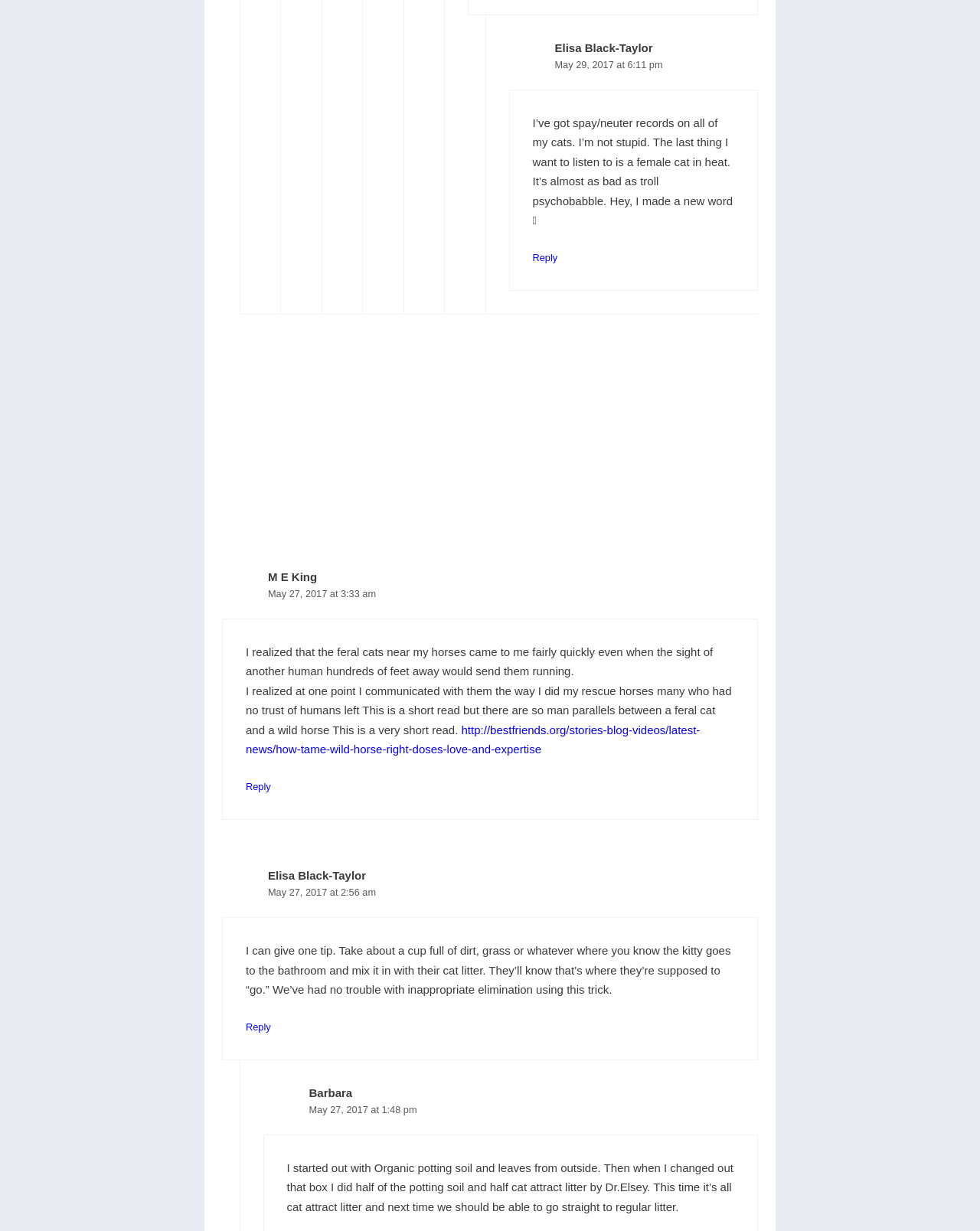What is the topic of M E King's comment?
From the image, provide a succinct answer in one word or a short phrase.

Feral cats and wild horses